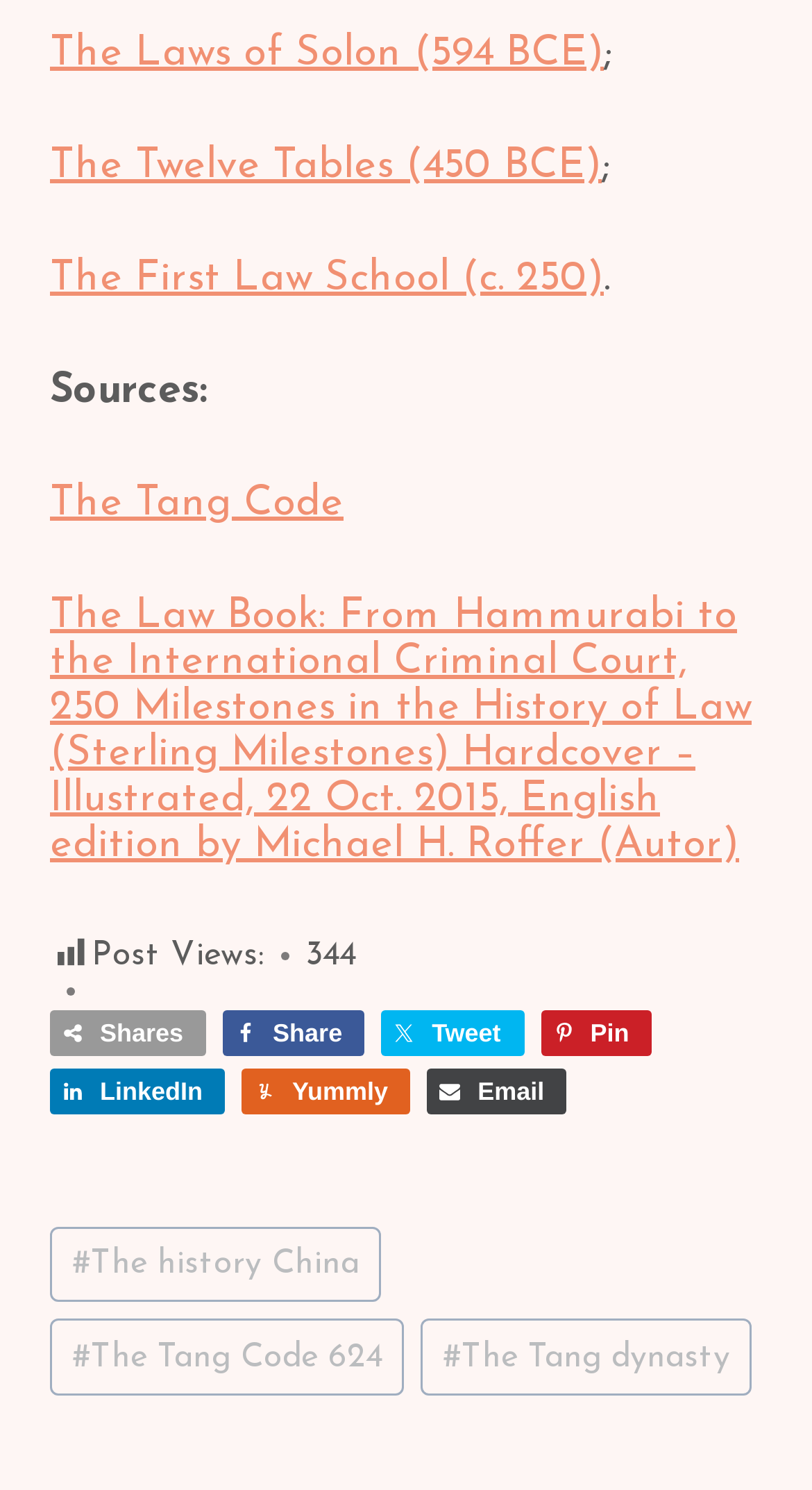Determine the bounding box coordinates (top-left x, top-left y, bottom-right x, bottom-right y) of the UI element described in the following text: #The Tang Code 624

[0.062, 0.886, 0.498, 0.937]